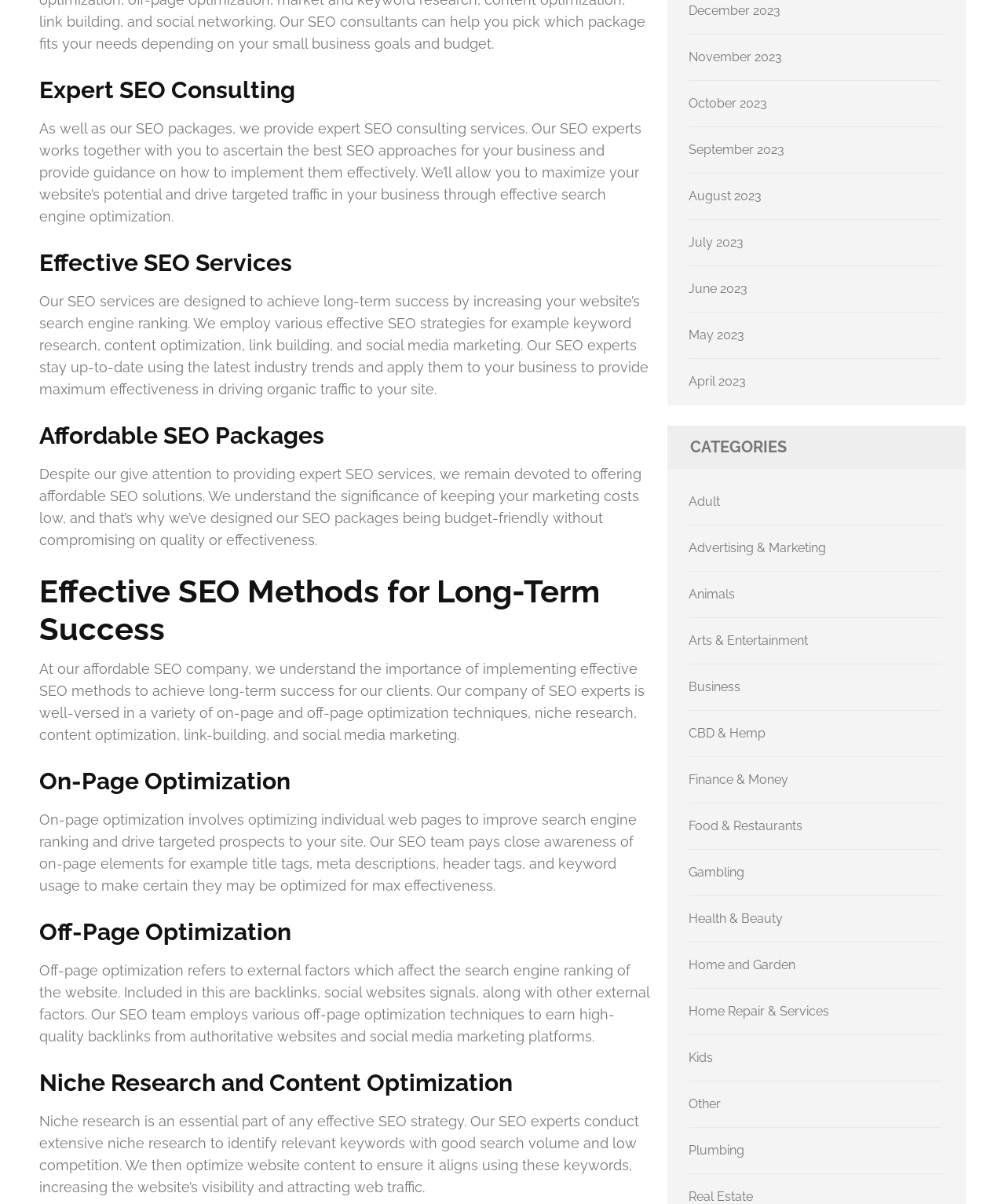What is the purpose of on-page optimization?
We need a detailed and meticulous answer to the question.

According to the webpage, on-page optimization involves optimizing individual web pages to improve search engine ranking and drive targeted traffic to the site. This is achieved by paying close attention to on-page elements such as title tags, meta descriptions, header tags, and keyword usage.